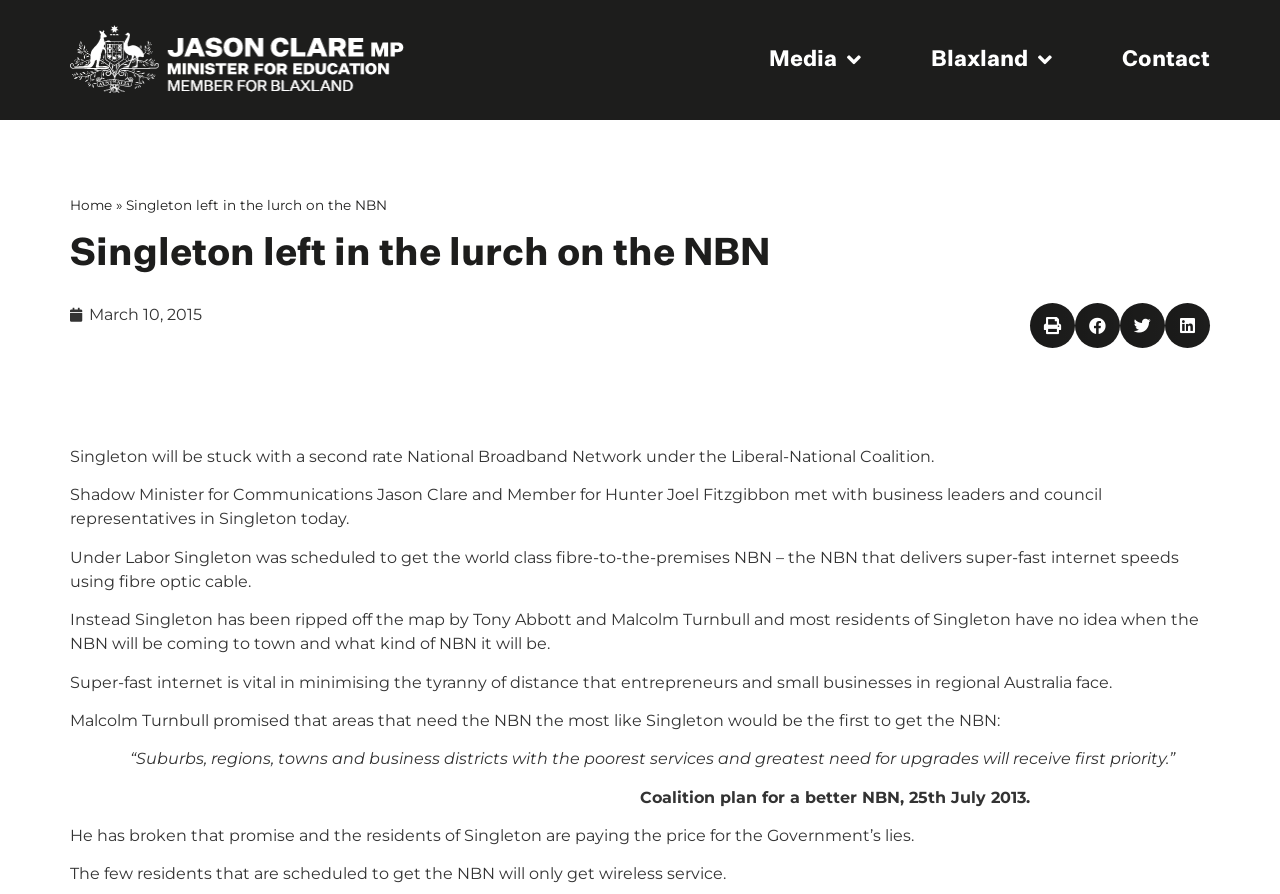Respond with a single word or short phrase to the following question: 
What is the location mentioned?

Singleton